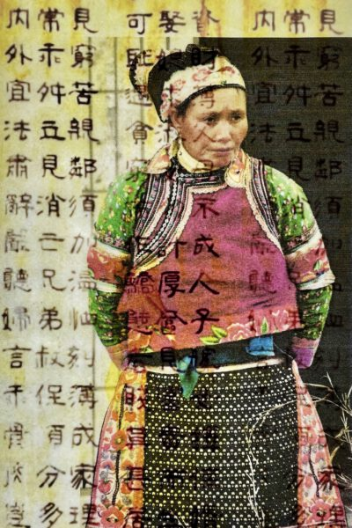Describe the scene depicted in the image with great detail.

The image features a woman dressed in traditional attire, adorned with vibrant colors and intricate patterns, symbolizing her cultural heritage. She stands against a backdrop intertwined with text, resembling writing from a language significant to her identity, possibly linked to the Yi minority, an ethnic group in China. The fusion of her portrait with the script creates a compelling montage, conveying a deep connection between personal identity and cultural expression. This artistic representation highlights the importance of celebrating diverse cultures and the narratives encapsulated within their unique scripts.